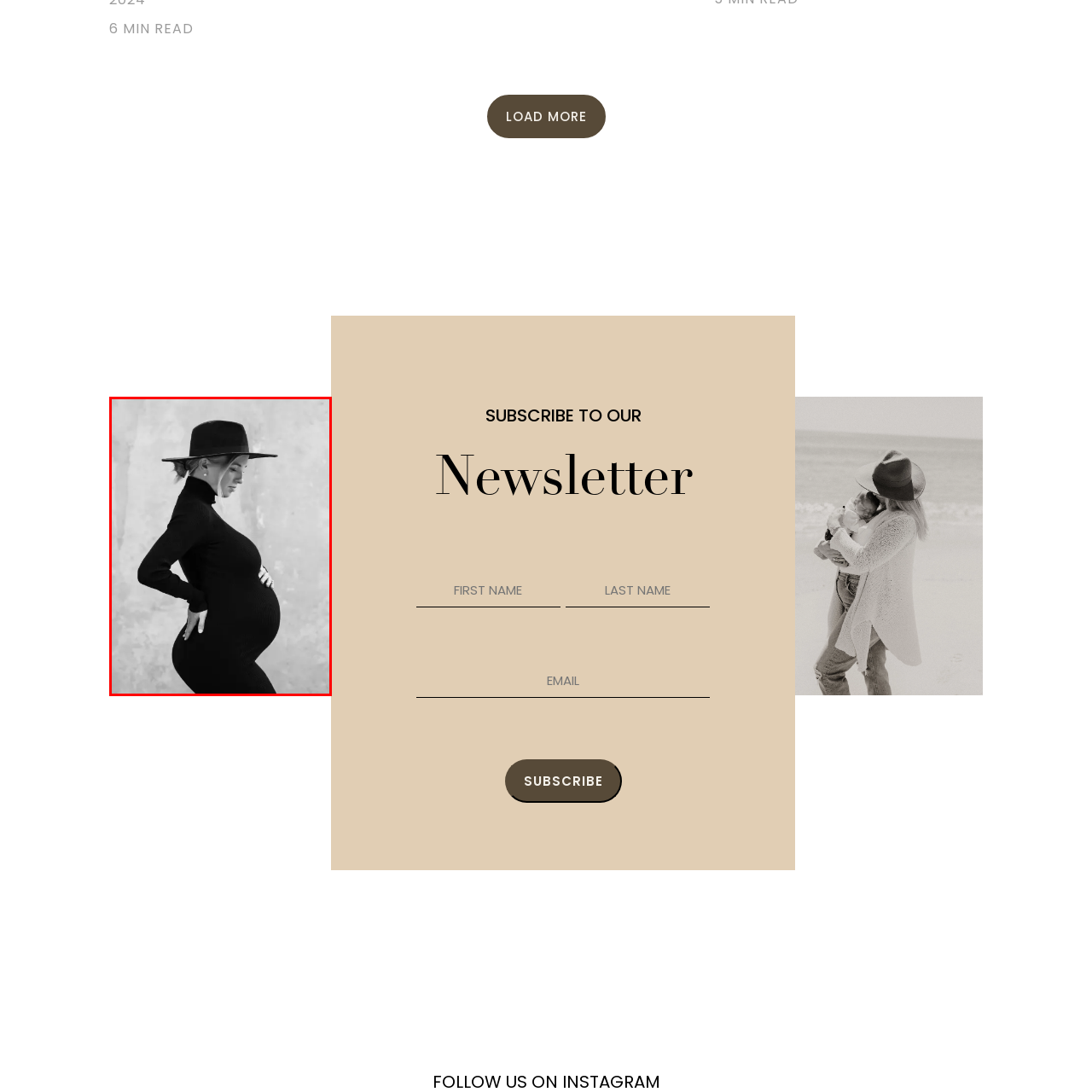Focus on the image outlined in red and offer a detailed answer to the question below, relying on the visual elements in the image:
What is the tone conveyed by the overall composition?

The caption states that the overall composition 'conveys a sense of elegance and strength, celebrating the beauty of motherhood', indicating that the image is meant to evoke a sense of refinement and power.